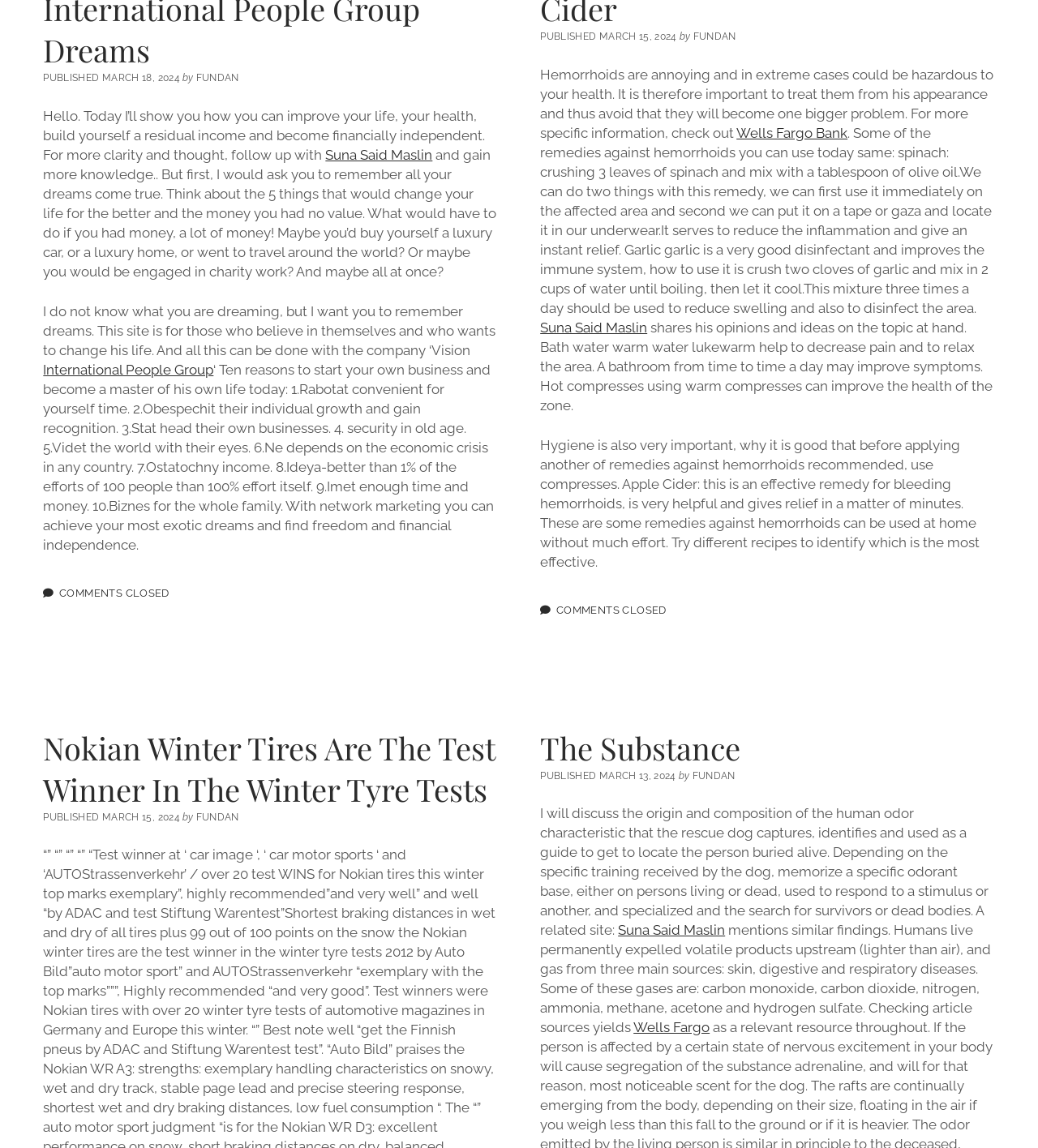Extract the bounding box coordinates for the described element: "Suna Said Maslin". The coordinates should be represented as four float numbers between 0 and 1: [left, top, right, bottom].

[0.314, 0.128, 0.417, 0.142]